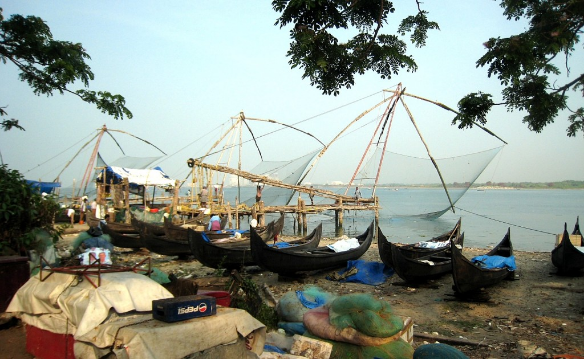What is the atmosphere of the scene?
Using the image as a reference, answer with just one word or a short phrase.

Serene morning ambiance